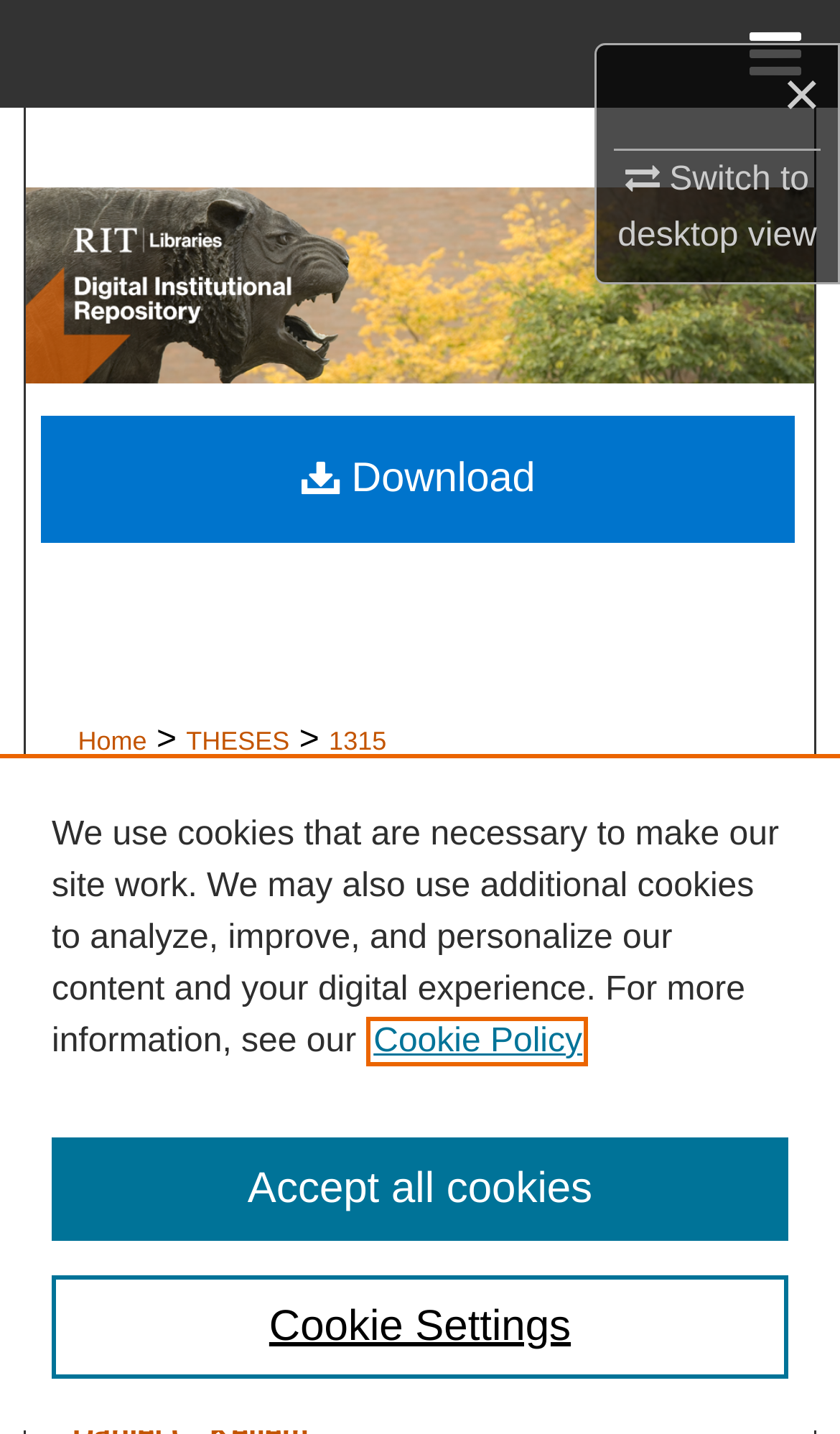Please specify the bounding box coordinates of the region to click in order to perform the following instruction: "read inspired guidance".

None